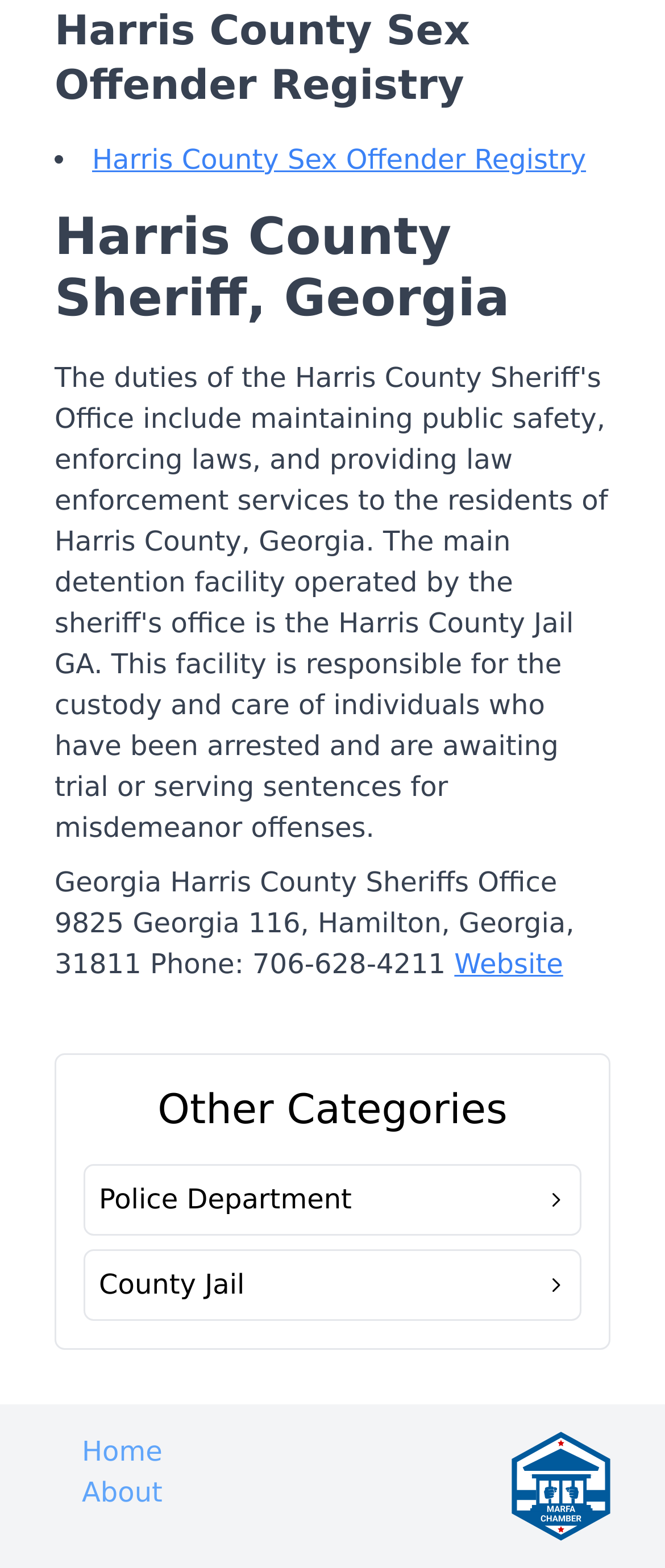Based on what you see in the screenshot, provide a thorough answer to this question: What is the location of the logo on the webpage?

I found the location of the logo by looking at the bounding box coordinates of the image element with the content 'Logo', which are [0.77, 0.913, 0.918, 0.983], indicating that it is located at the bottom right of the webpage.